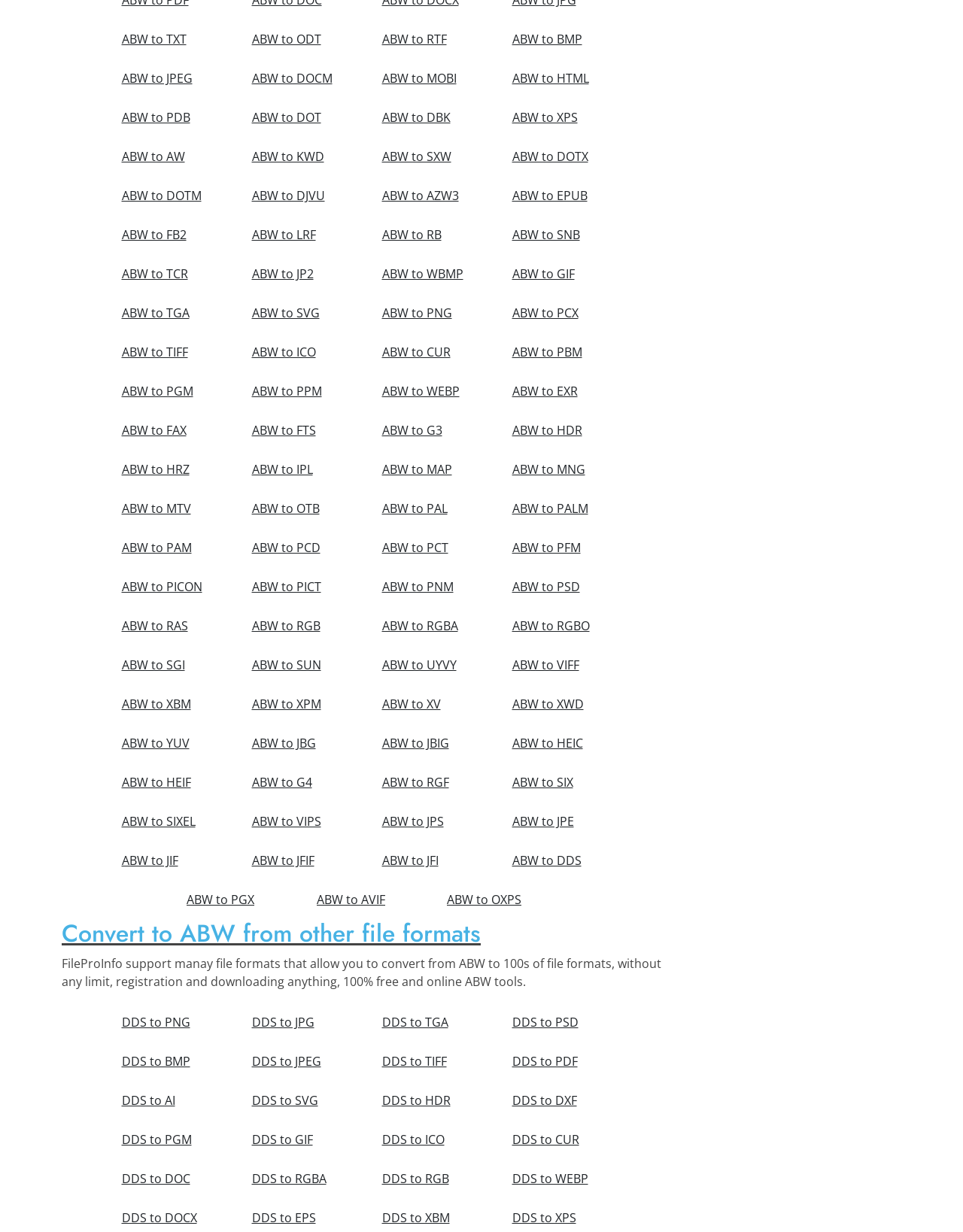Please identify the bounding box coordinates of the area I need to click to accomplish the following instruction: "convert ABW to EPUB".

[0.521, 0.147, 0.643, 0.17]